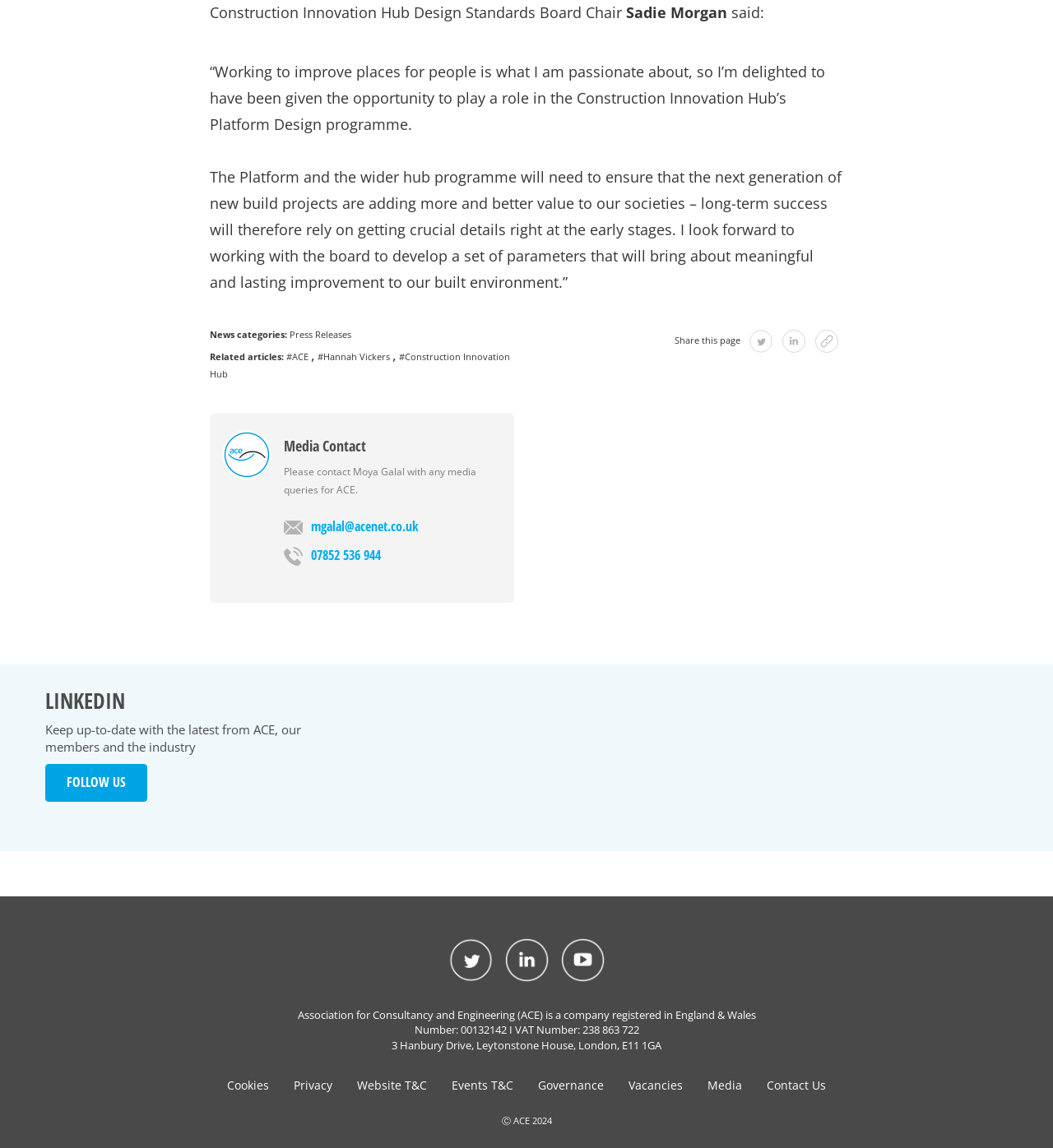Please examine the image and answer the question with a detailed explanation:
What is the name of the company registered in England & Wales?

I found the answer by looking at the StaticText element with ID 118, which contains the text 'Association for Consultancy and Engineering (ACE) is a company registered in England & Wales', indicating that the company registered in England & Wales is the Association for Consultancy and Engineering (ACE).